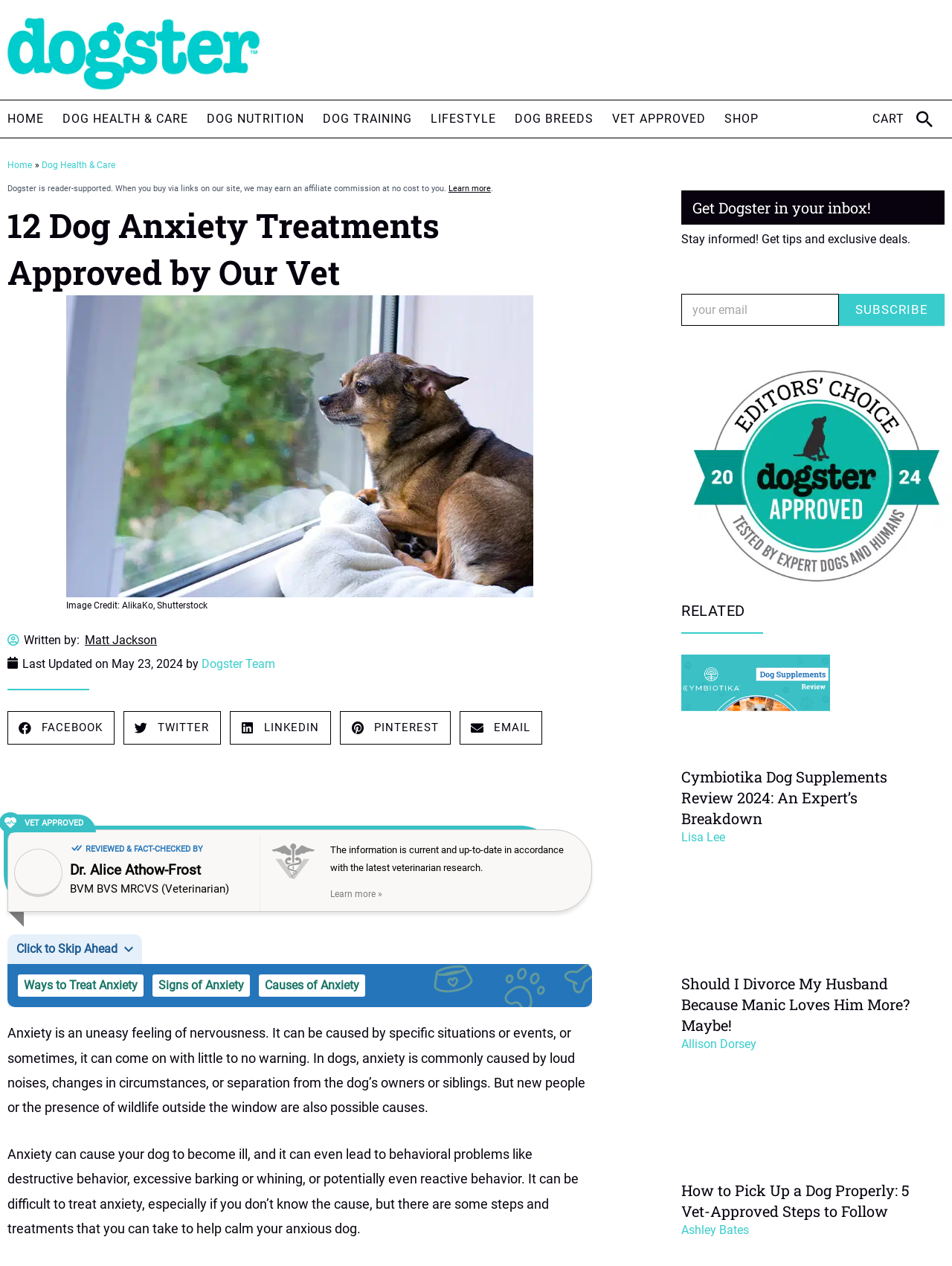Can you extract the primary headline text from the webpage?

12 Dog Anxiety Treatments Approved by Our Vet